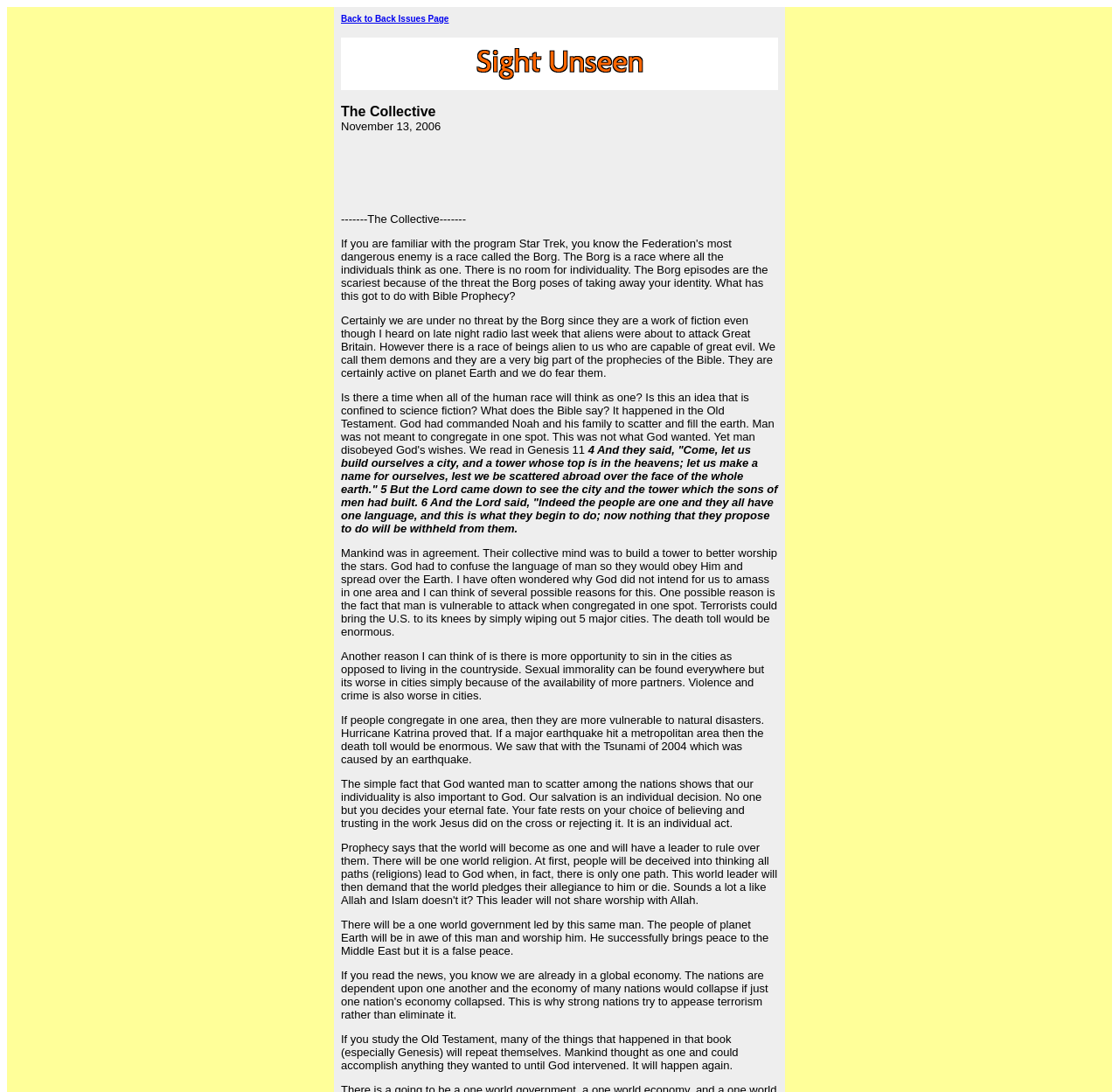Examine the screenshot and answer the question in as much detail as possible: What is the main topic of this webpage?

Based on the content of the webpage, it appears to be discussing religious topics, specifically Christianity and the Bible. The text mentions demons, the Bible, and Jesus, indicating a focus on religious themes.